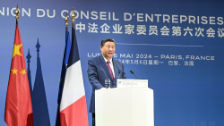What is the language of the text on the backdrop?
Please analyze the image and answer the question with as much detail as possible.

The caption states that the backdrop features bilingual text, implying that the text is written in both Chinese and French languages.